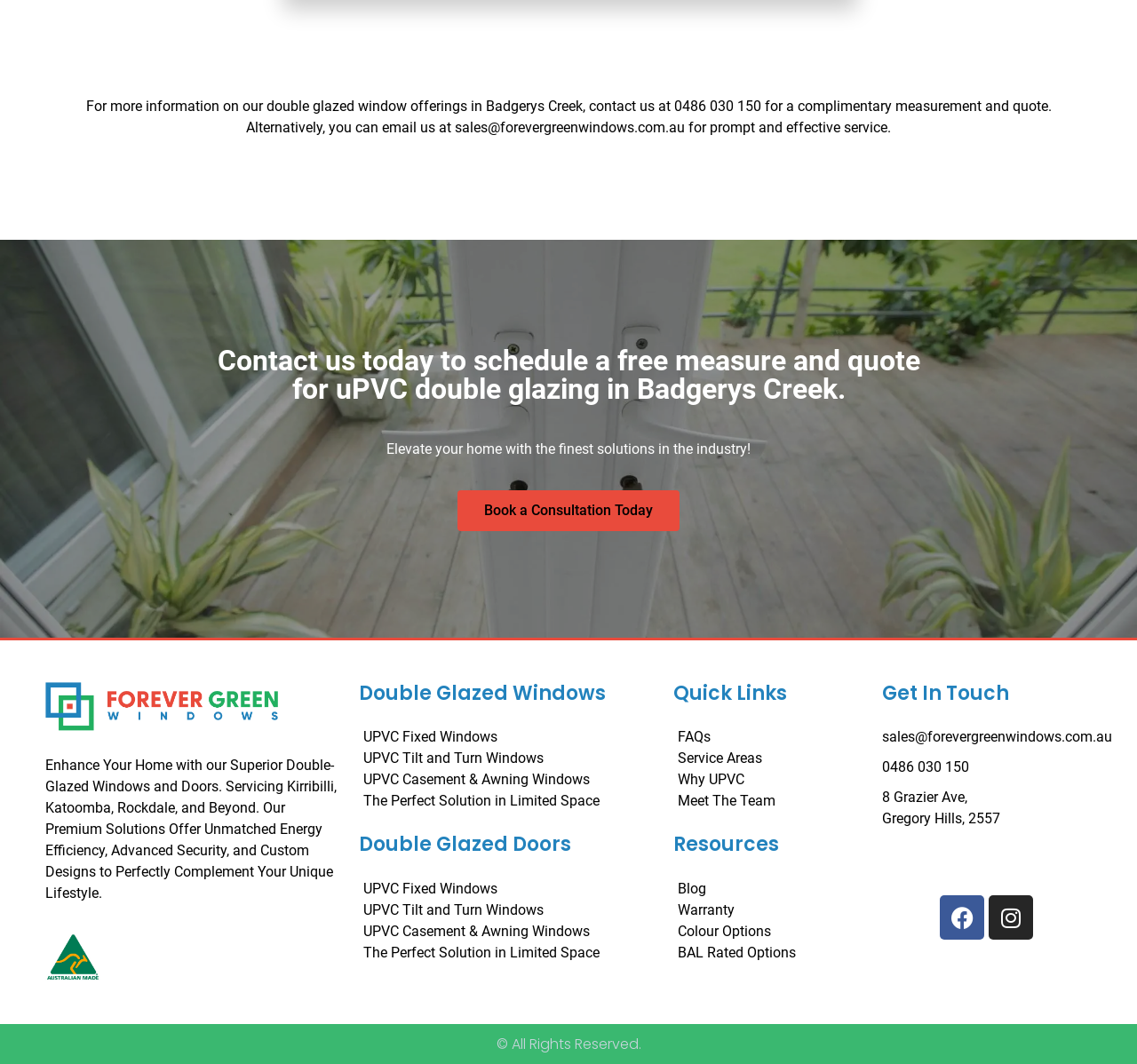Find the bounding box coordinates of the clickable area that will achieve the following instruction: "Switch language".

None